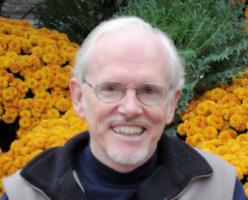What type of flowers are in the background?
Answer the question with as much detail as possible.

The caption sets the scene, describing the background as a 'vibrant backdrop of orange marigold flowers', which provides a clear answer to this question.